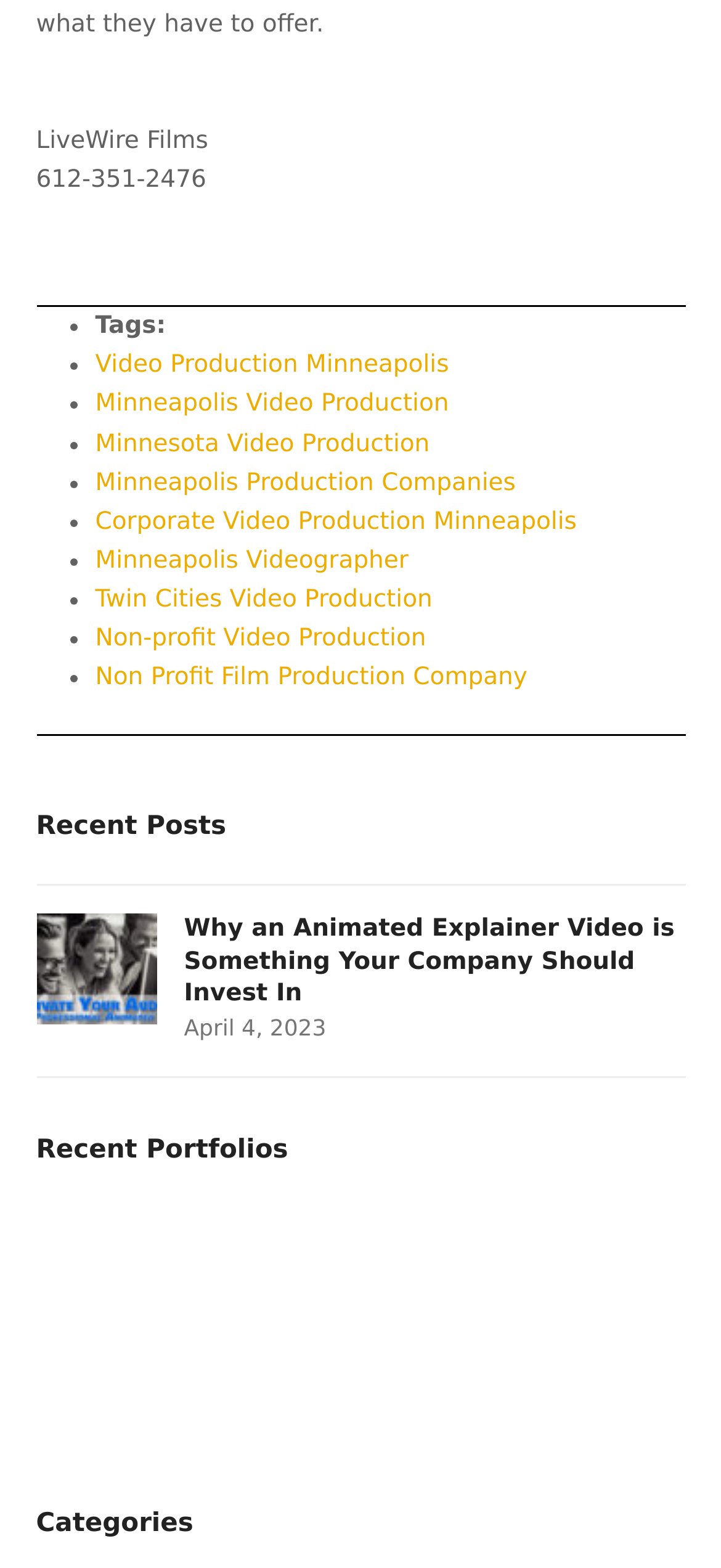Predict the bounding box of the UI element based on the description: "Conclusion:". The coordinates should be four float numbers between 0 and 1, formatted as [left, top, right, bottom].

None